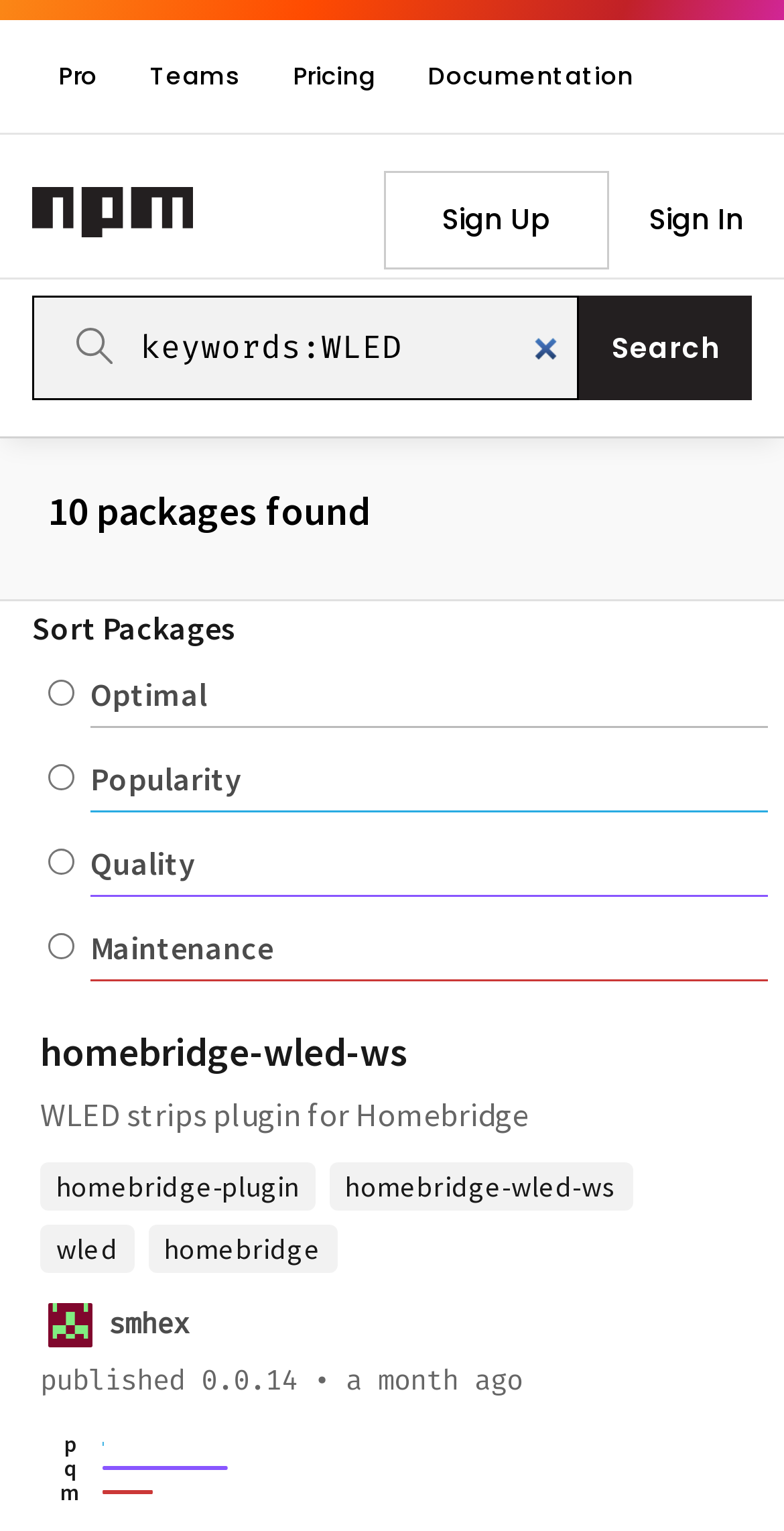Using the element description Sign In, predict the bounding box coordinates for the UI element. Provide the coordinates in (top-left x, top-left y, bottom-right x, bottom-right y) format with values ranging from 0 to 1.

[0.818, 0.125, 0.959, 0.163]